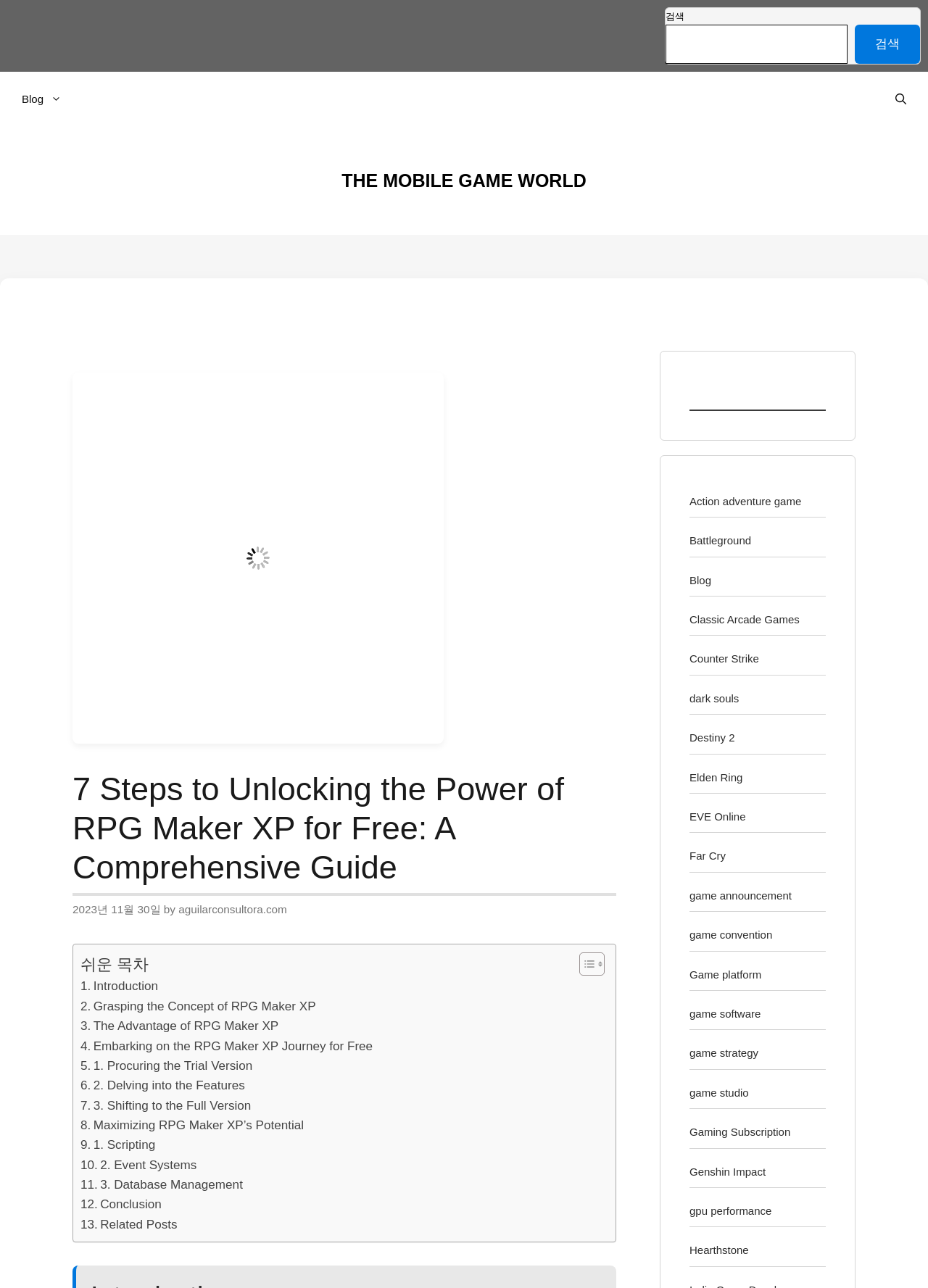Determine the bounding box for the UI element as described: "The mobile game world". The coordinates should be represented as four float numbers between 0 and 1, formatted as [left, top, right, bottom].

[0.368, 0.132, 0.632, 0.148]